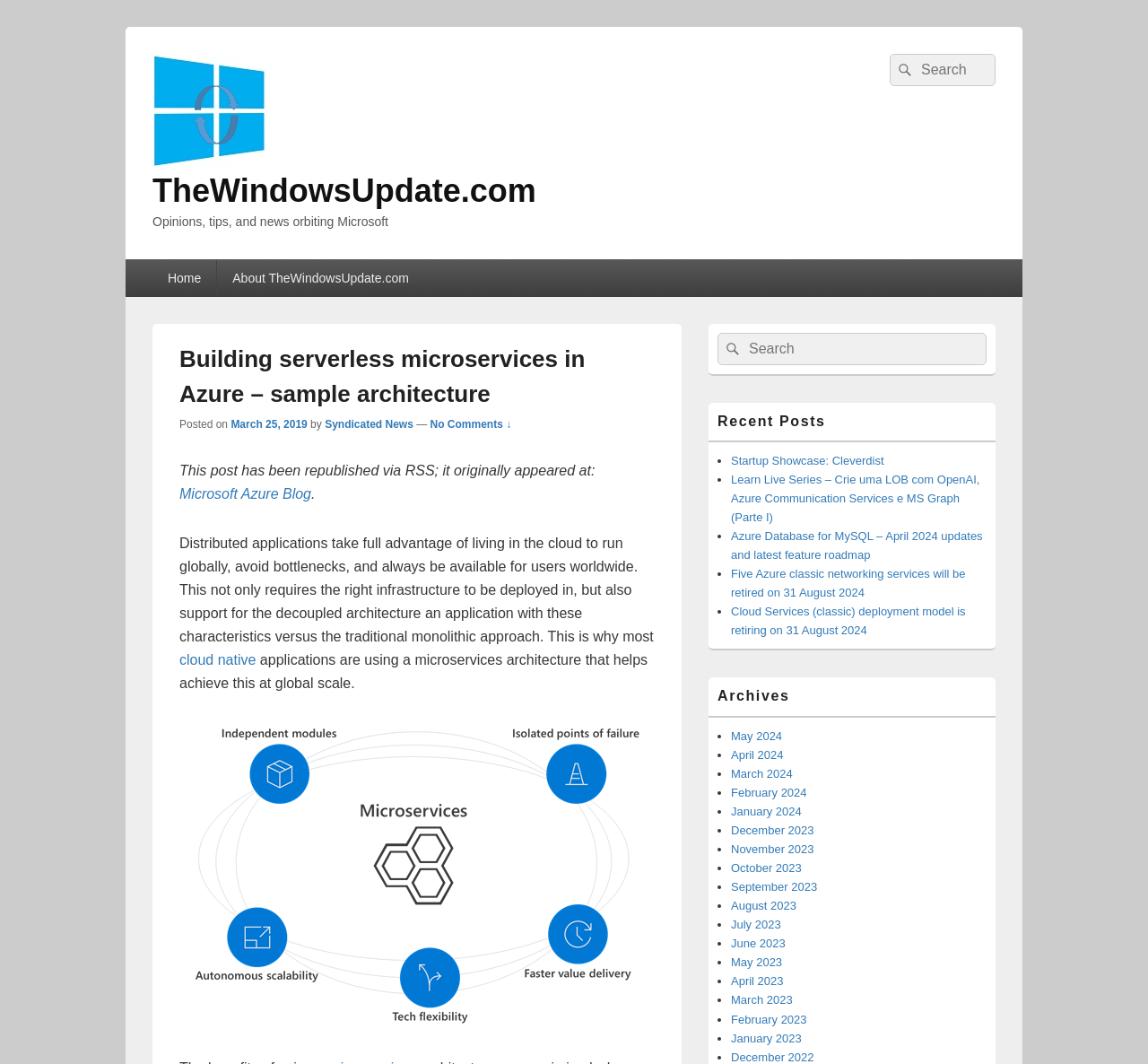Given the webpage screenshot, identify the bounding box of the UI element that matches this description: "April 2024".

[0.637, 0.703, 0.682, 0.716]